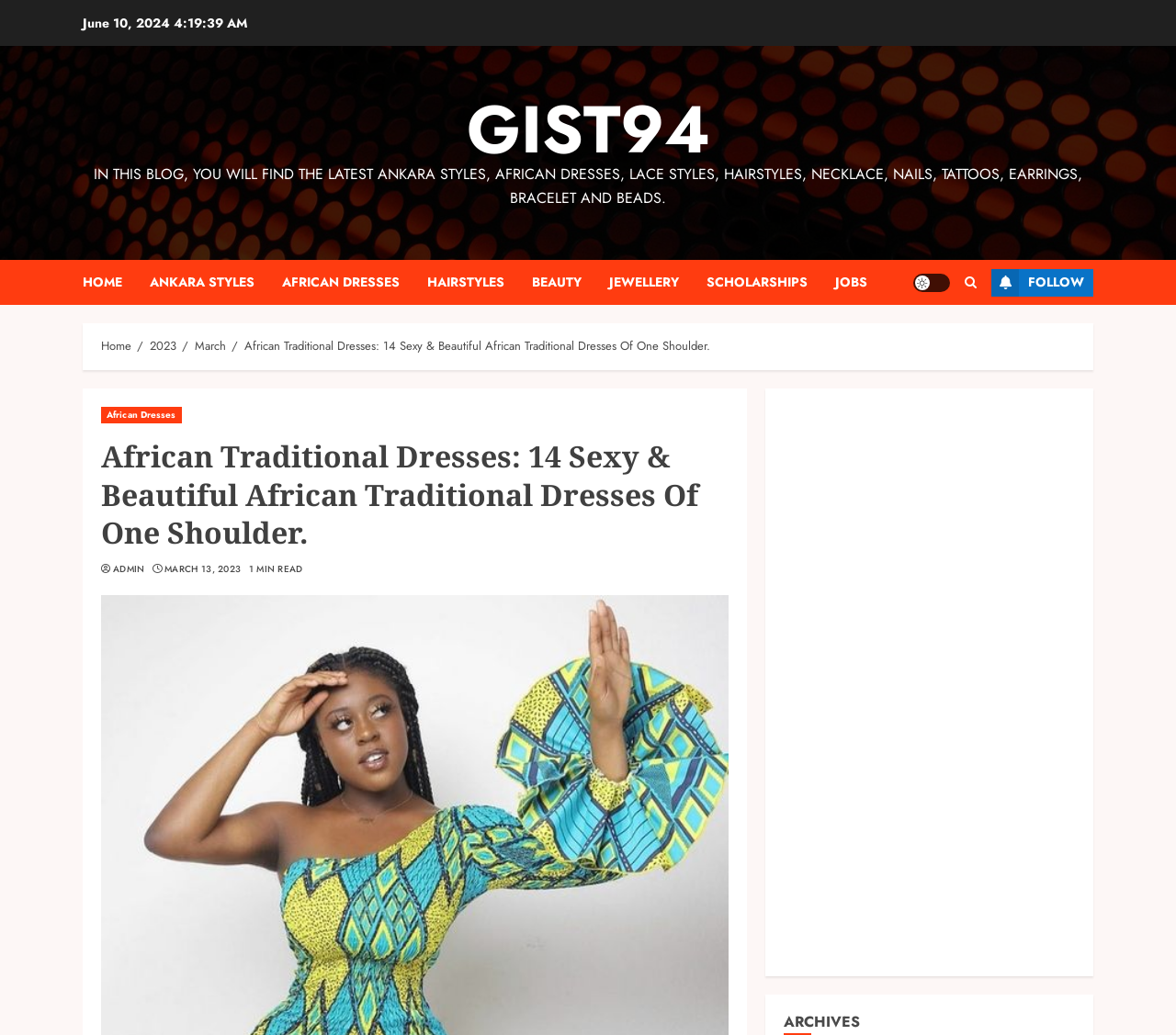Respond to the question below with a single word or phrase:
What is the date of the blog post?

June 10, 2024